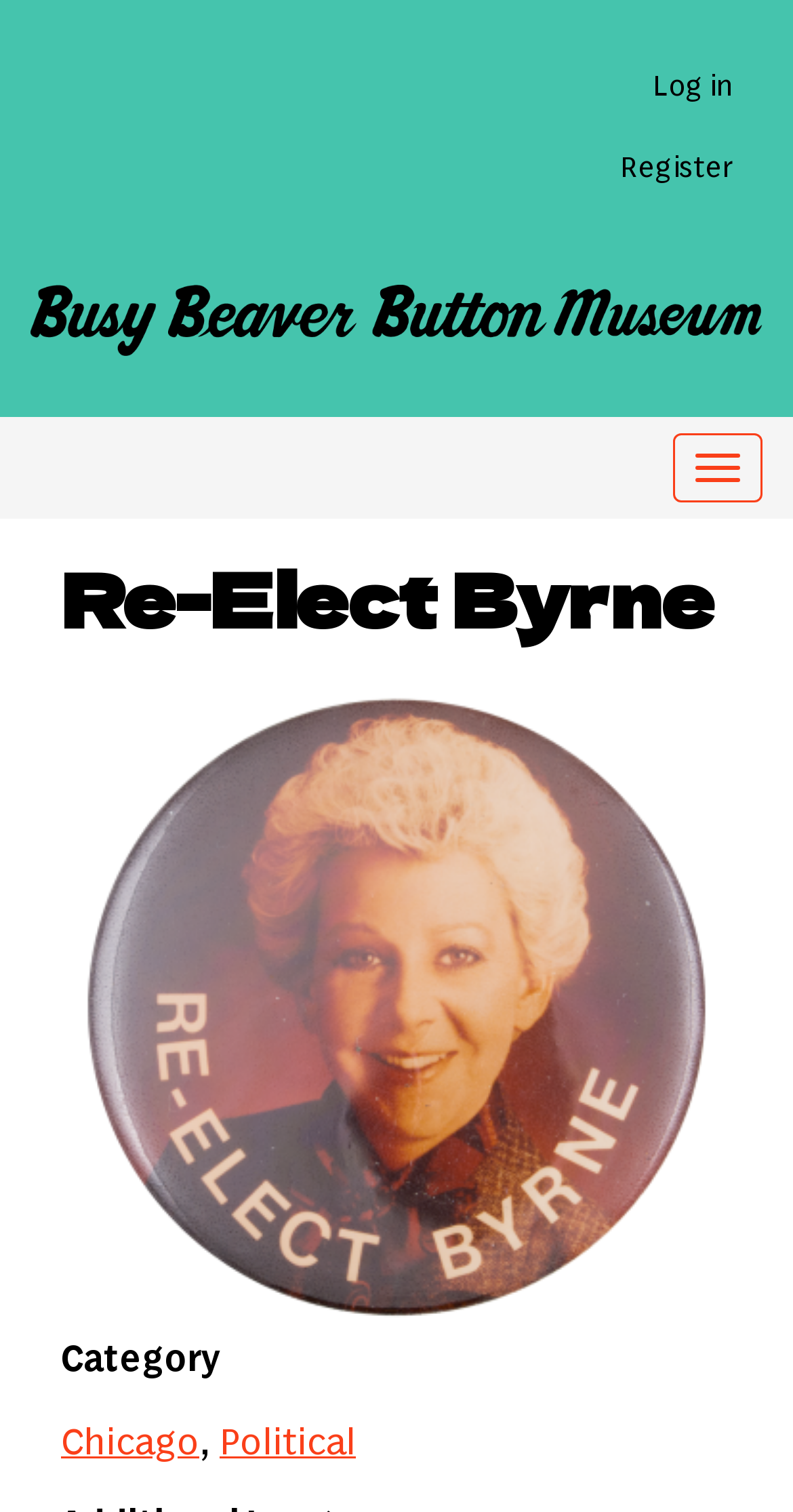Construct a thorough caption encompassing all aspects of the webpage.

The webpage is about Re-Elect Byrne and the Busy Beaver Button Museum. At the top left corner, there is a "Skip to main content" link. On the top right side, there are three links: "Log in", "Register", and "Home", with the "Home" link accompanied by an image. Next to the "Home" link, there is a "Toggle navigation" button.

Below the top navigation bar, the main content area starts with a large heading "Re-Elect Byrne" that spans almost the entire width of the page. Underneath the heading, there is a link to "Re-Elect Byrne Political Button Museum" accompanied by an image. This link is followed by a table with a single row, containing a row header "Category" and a grid cell with two links: "Chicago" and "Political".